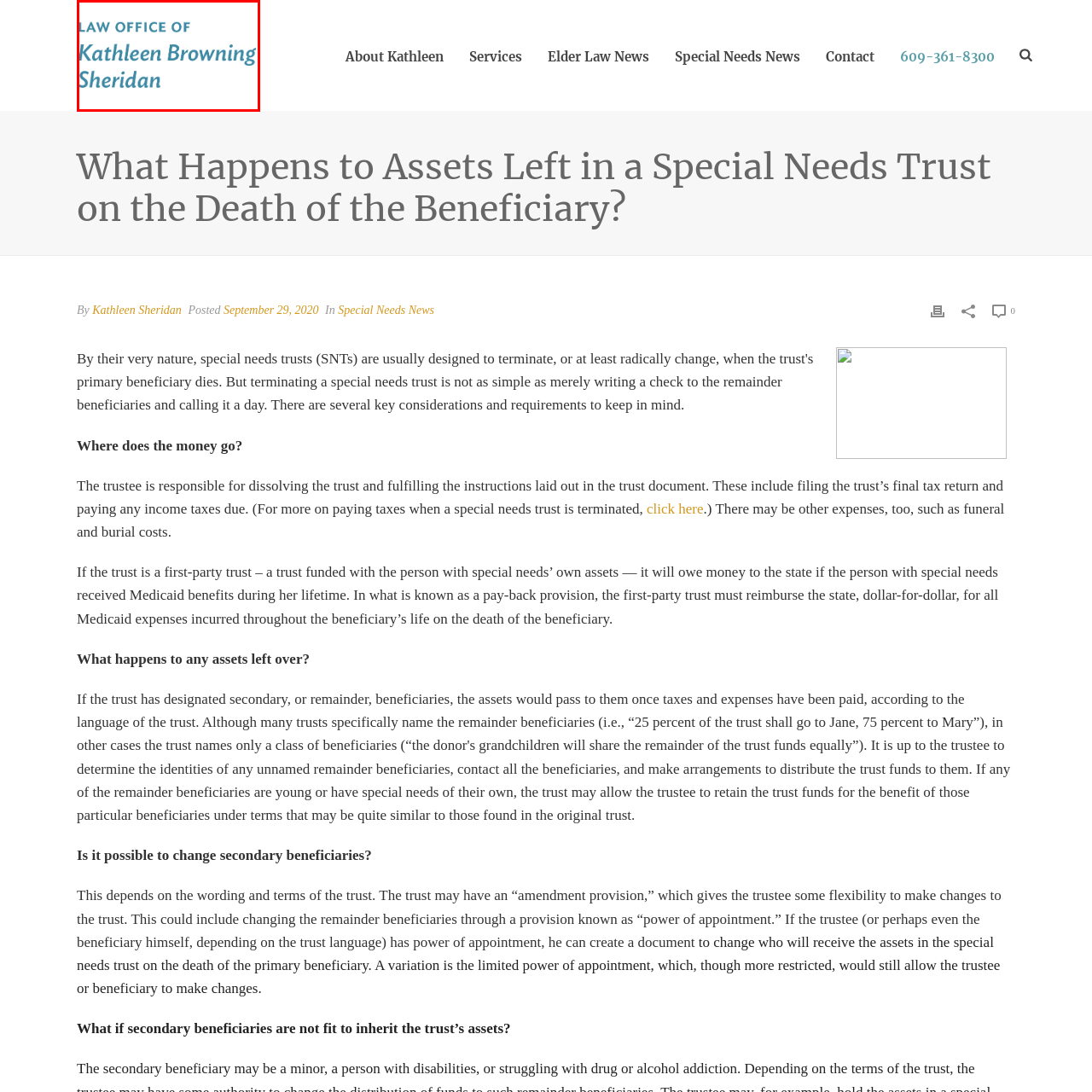Elaborate on the visual content inside the red-framed section with detailed information.

The image features the logo of the "Law Office of Kathleen Browning Sheridan," presented in an elegant, modern font. The text prominently displays the words "LAW OFFICE OF" in a slightly smaller size above the name, which is emphasized in a larger, flowing style. The color scheme utilizes a soft blue hue, conveying professionalism and trust, fitting for a legal practice. This logo signifies the firm’s identity and dedication to providing services in areas such as elder law and special needs planning.